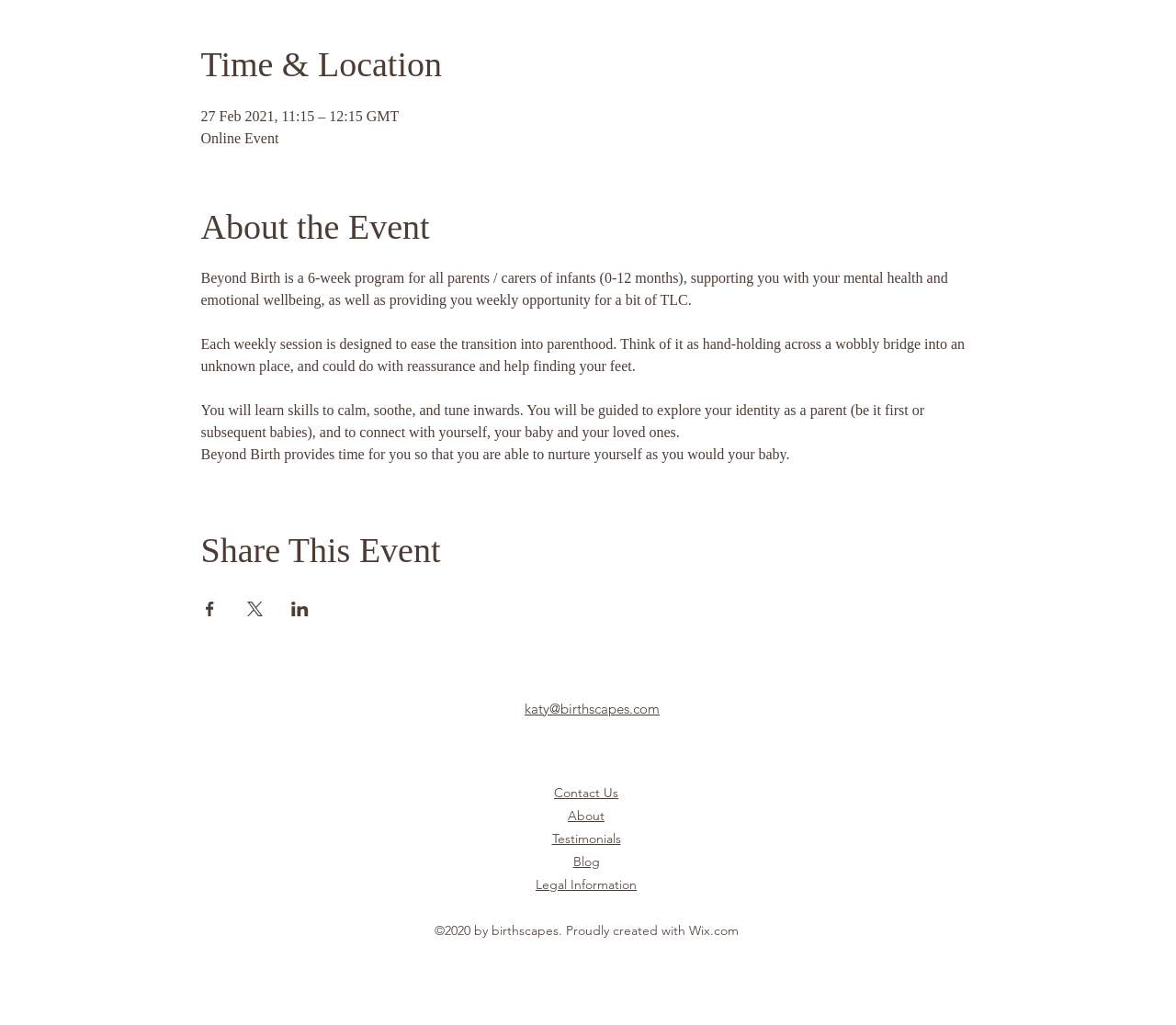Determine the bounding box coordinates of the element that should be clicked to execute the following command: "Contact Us".

[0.471, 0.765, 0.526, 0.781]